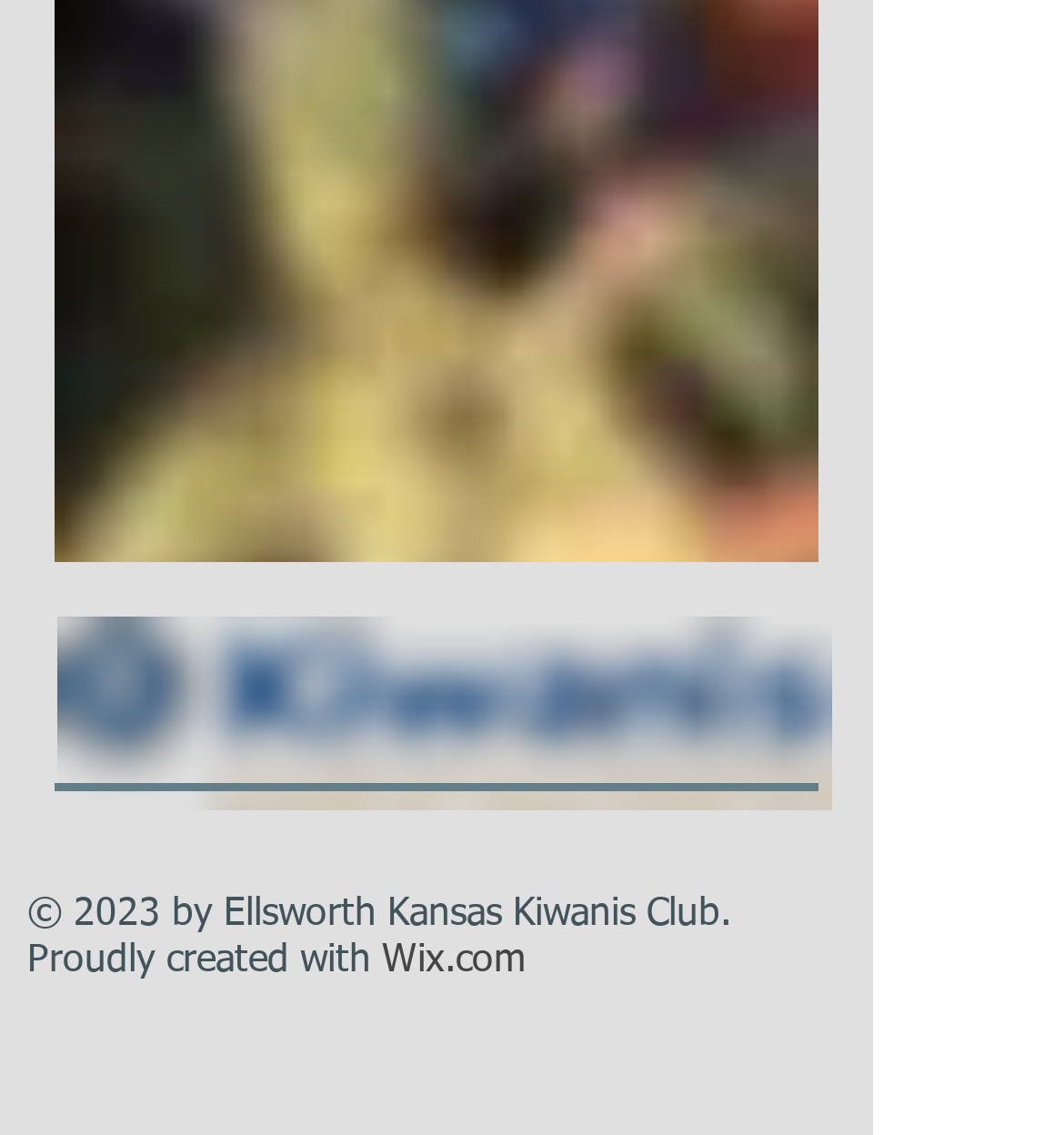Determine the bounding box coordinates of the UI element that matches the following description: "Wix.com". The coordinates should be four float numbers between 0 and 1 in the format [left, top, right, bottom].

[0.359, 0.829, 0.495, 0.863]